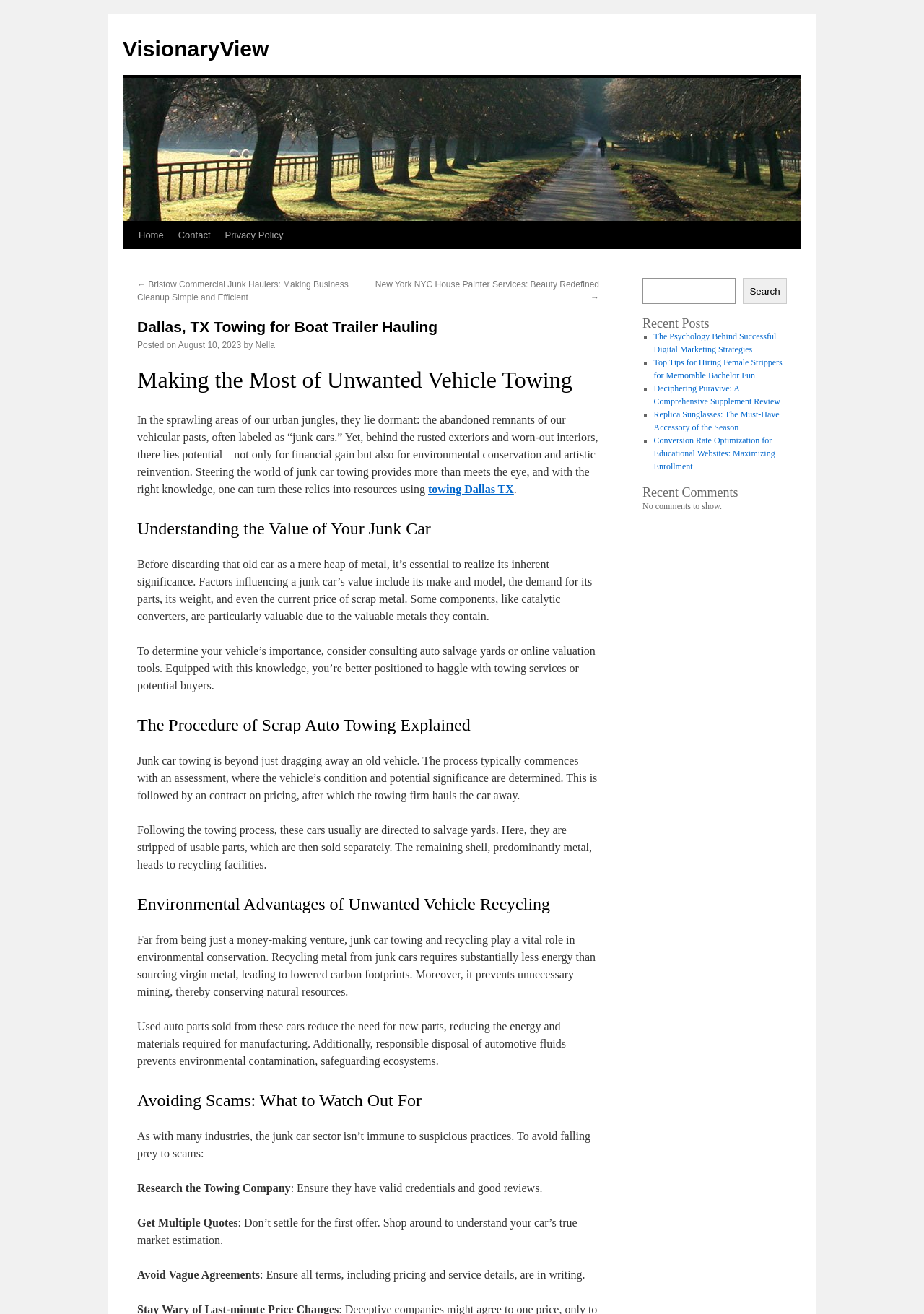Describe in detail what you see on the webpage.

The webpage is about Dallas, TX towing for boat trailer hauling, specifically focusing on junk car towing and recycling. At the top, there is a logo and a navigation menu with links to "Home", "Contact", and "Privacy Policy". Below the navigation menu, there are two links to previous and next articles.

The main content of the webpage is divided into several sections. The first section has a heading "Dallas, TX Towing for Boat Trailer Hauling" and a brief introduction to the topic. The second section, "Making the Most of Unwanted Vehicle Towing", discusses the potential of junk cars and how they can be turned into resources.

The following sections provide more information on junk car towing, including "Understanding the Value of Your Junk Car", "The Procedure of Scrap Auto Towing Explained", and "Environmental Advantages of Unwanted Vehicle Recycling". These sections explain the factors that influence a junk car's value, the process of scrap auto towing, and the environmental benefits of recycling junk cars.

The webpage also includes a section on "Avoiding Scams: What to Watch Out For", which provides tips on how to avoid scams in the junk car industry. This section is followed by a complementary section with a search bar and a heading "Recent Posts" that lists several recent articles.

On the right side of the webpage, there is a section with a heading "Recent Comments" that indicates there are no comments to show. Overall, the webpage provides informative content on junk car towing and recycling, with a focus on the environmental benefits and how to avoid scams in the industry.